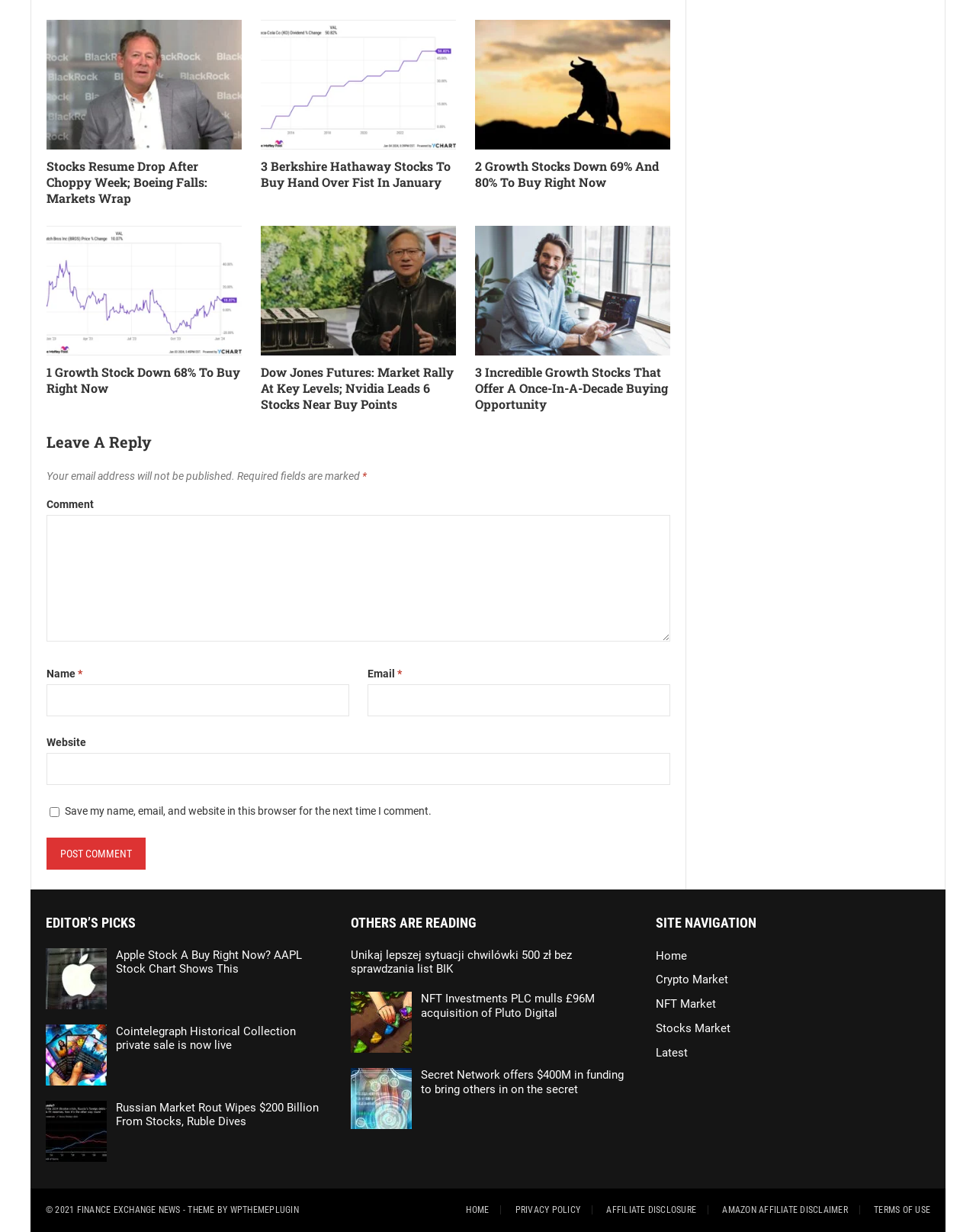Identify the bounding box coordinates of the region that should be clicked to execute the following instruction: "Enter a comment in the 'Comment' textbox".

[0.048, 0.418, 0.687, 0.521]